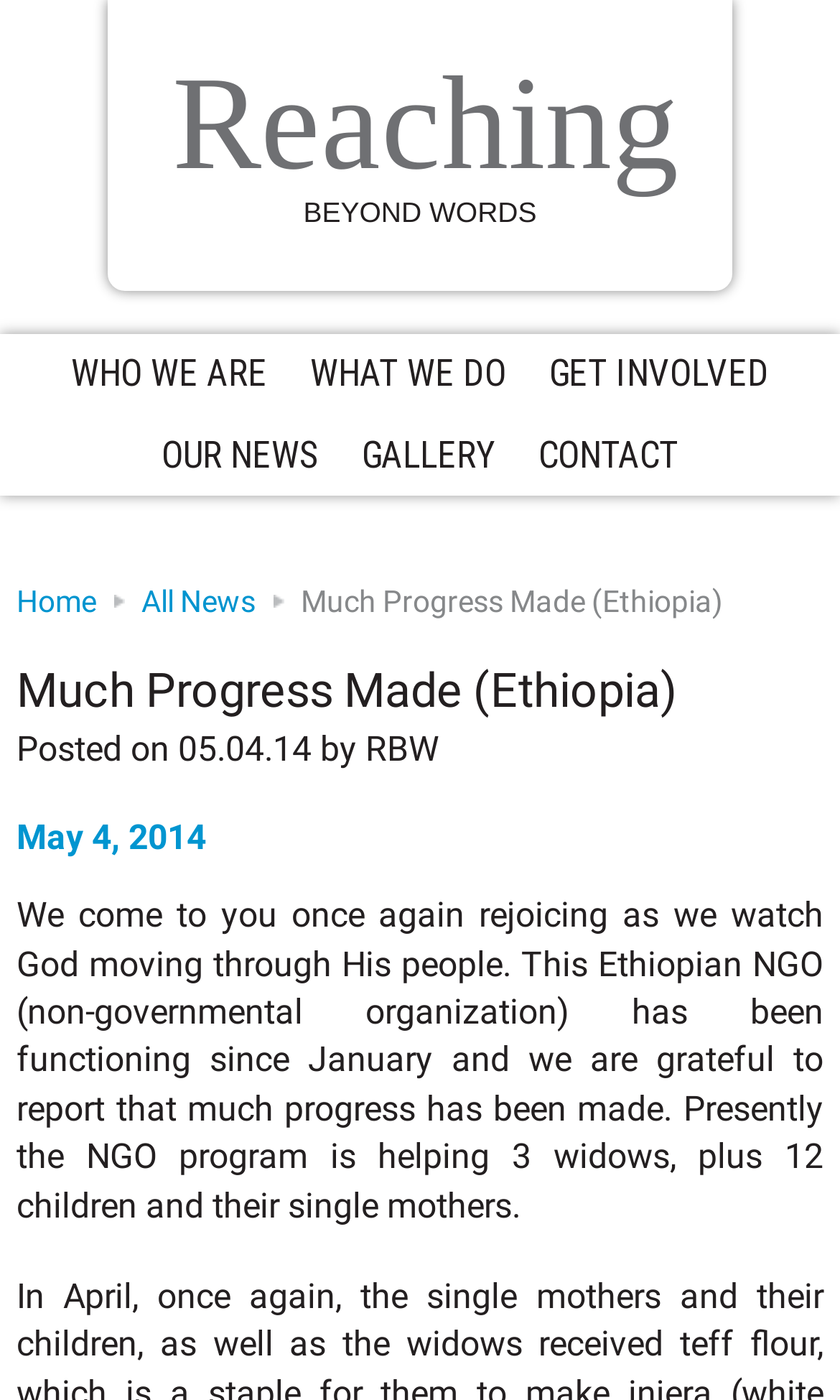What is the theme of the webpage?
Examine the image and give a concise answer in one word or a short phrase.

Charity